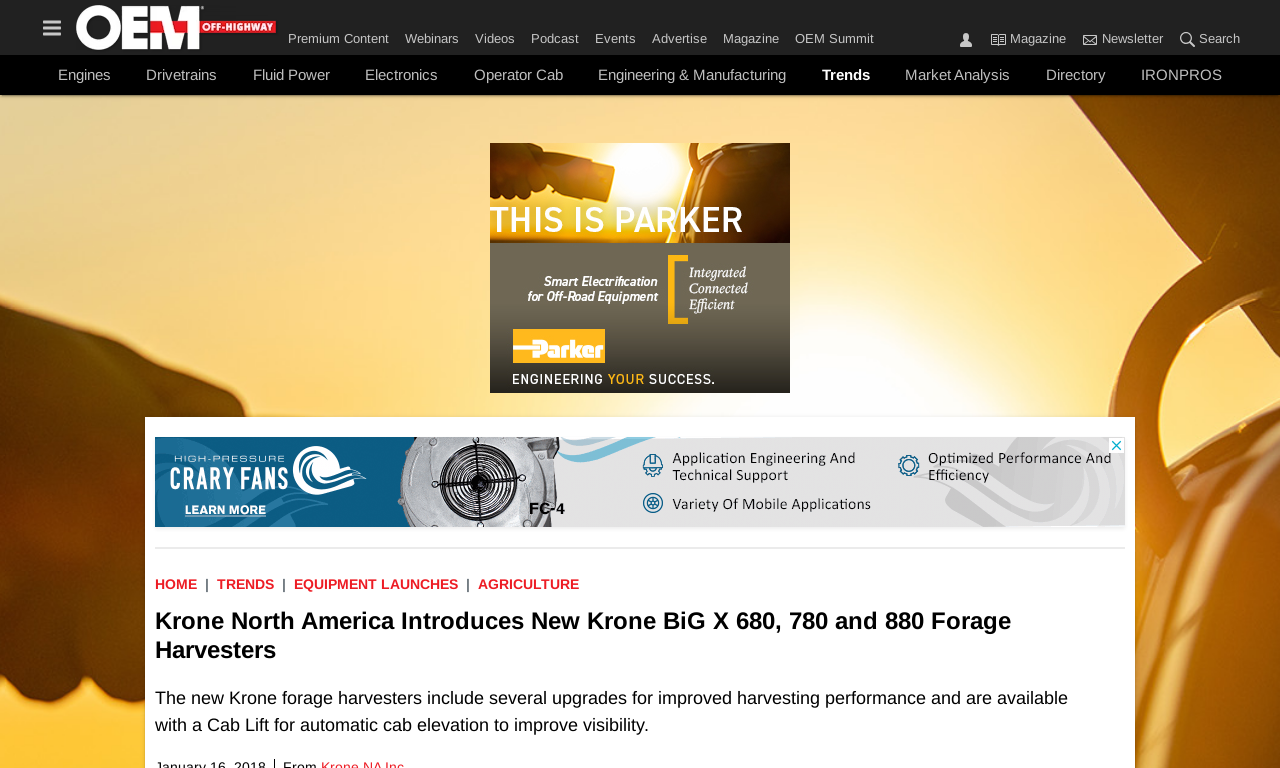Provide a brief response to the question below using one word or phrase:
What is the category of the webpage content?

Agriculture